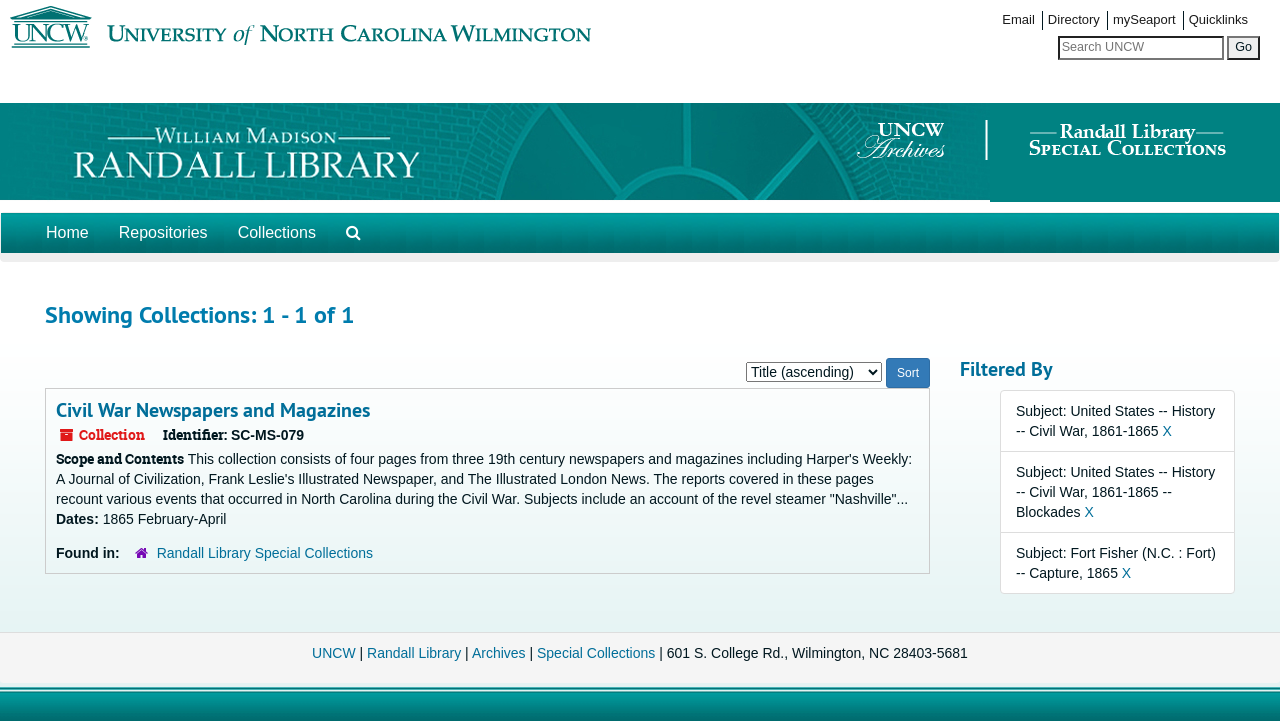How many subjects are filtered by?
Please provide a comprehensive answer based on the details in the screenshot.

The webpage shows three subjects that the collection is filtered by, namely 'United States -- History -- Civil War, 1861-1865', 'United States -- History -- Civil War, 1861-1865 -- Blockades', and 'Fort Fisher (N.C. : Fort) -- Capture, 1865'.